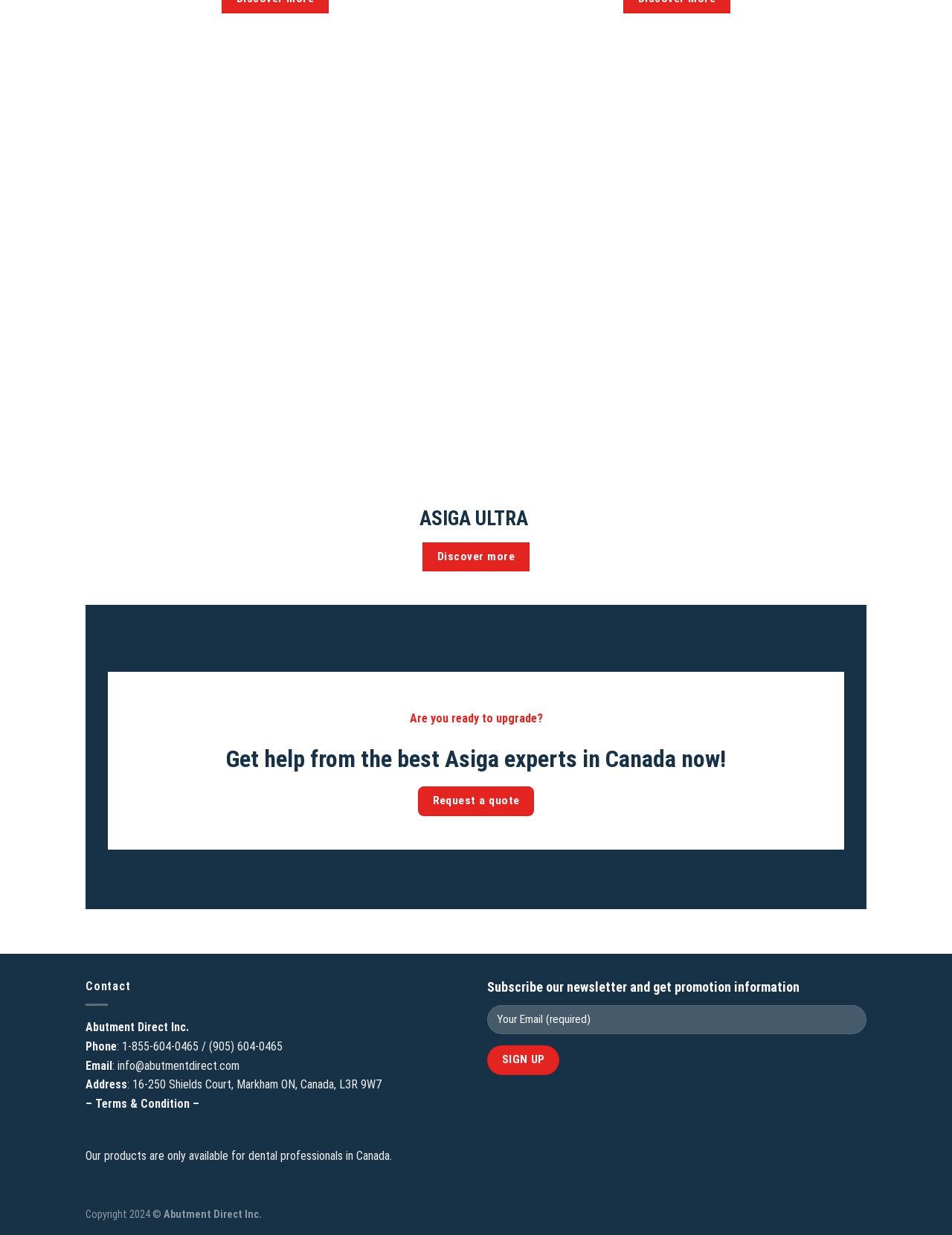What is the purpose of the form?
Craft a detailed and extensive response to the question.

I found a form in the webpage with a heading 'Subscribe our newsletter and get promotion information'. The form has a textbox for email and a button to sign up. Therefore, the purpose of the form is to subscribe to the newsletter.